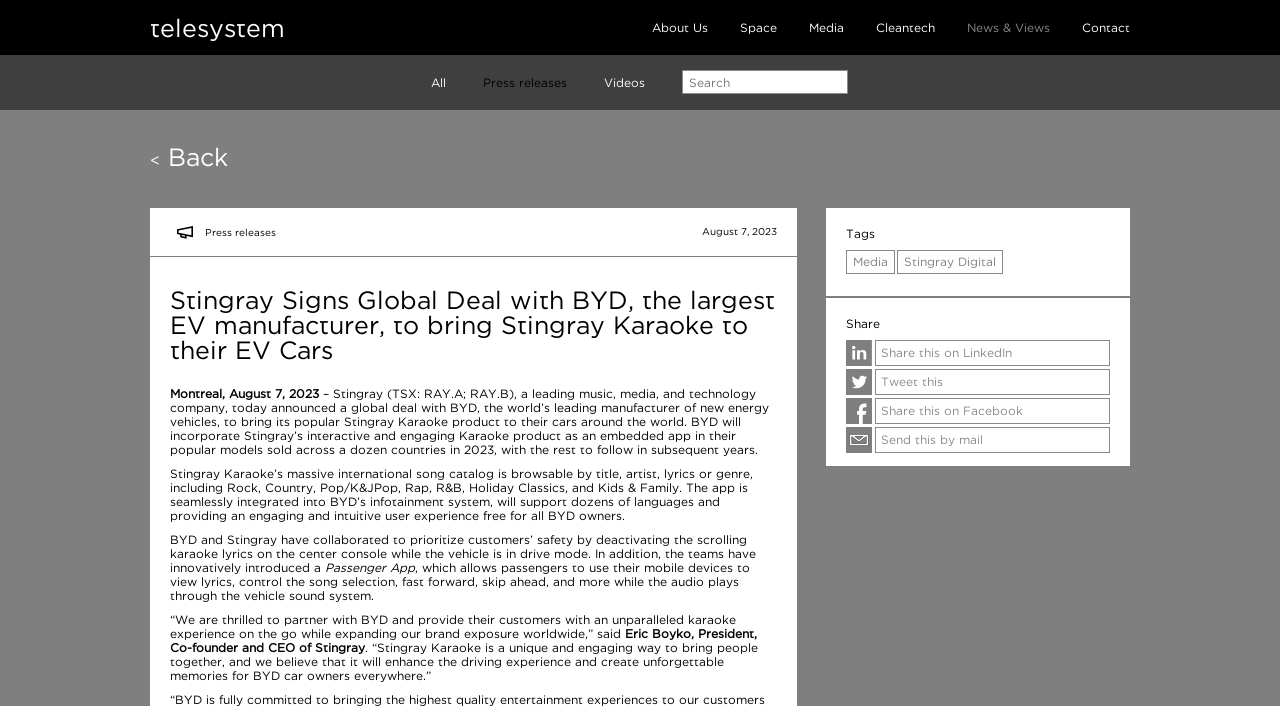Please find the bounding box for the UI component described as follows: "News & Views".

[0.755, 0.03, 0.82, 0.048]